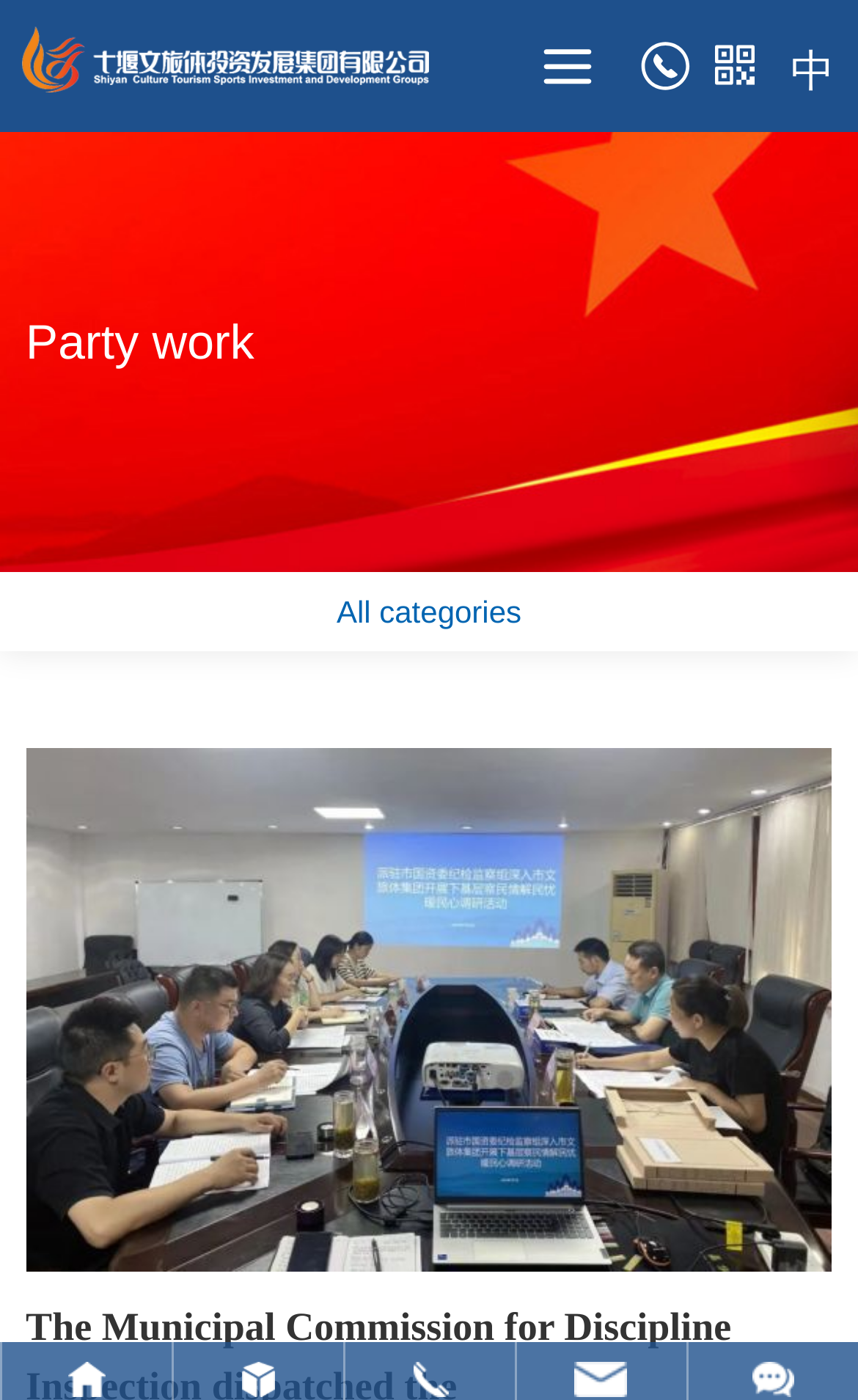Provide the bounding box coordinates for the UI element described in this sentence: "Facebook". The coordinates should be four float values between 0 and 1, i.e., [left, top, right, bottom].

None